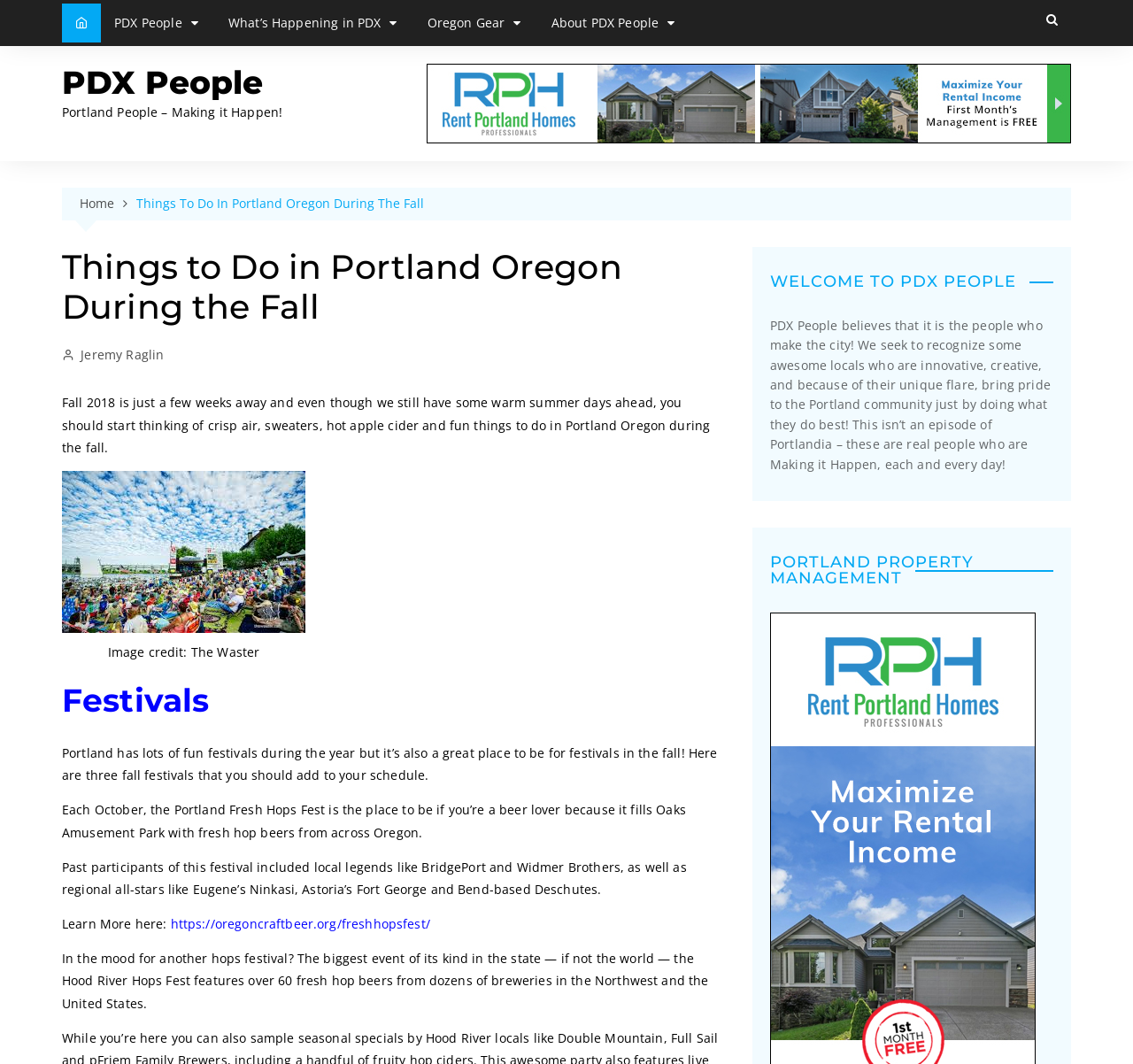What is the text of the first link on the webpage?
Use the screenshot to answer the question with a single word or phrase.

free web hit counter